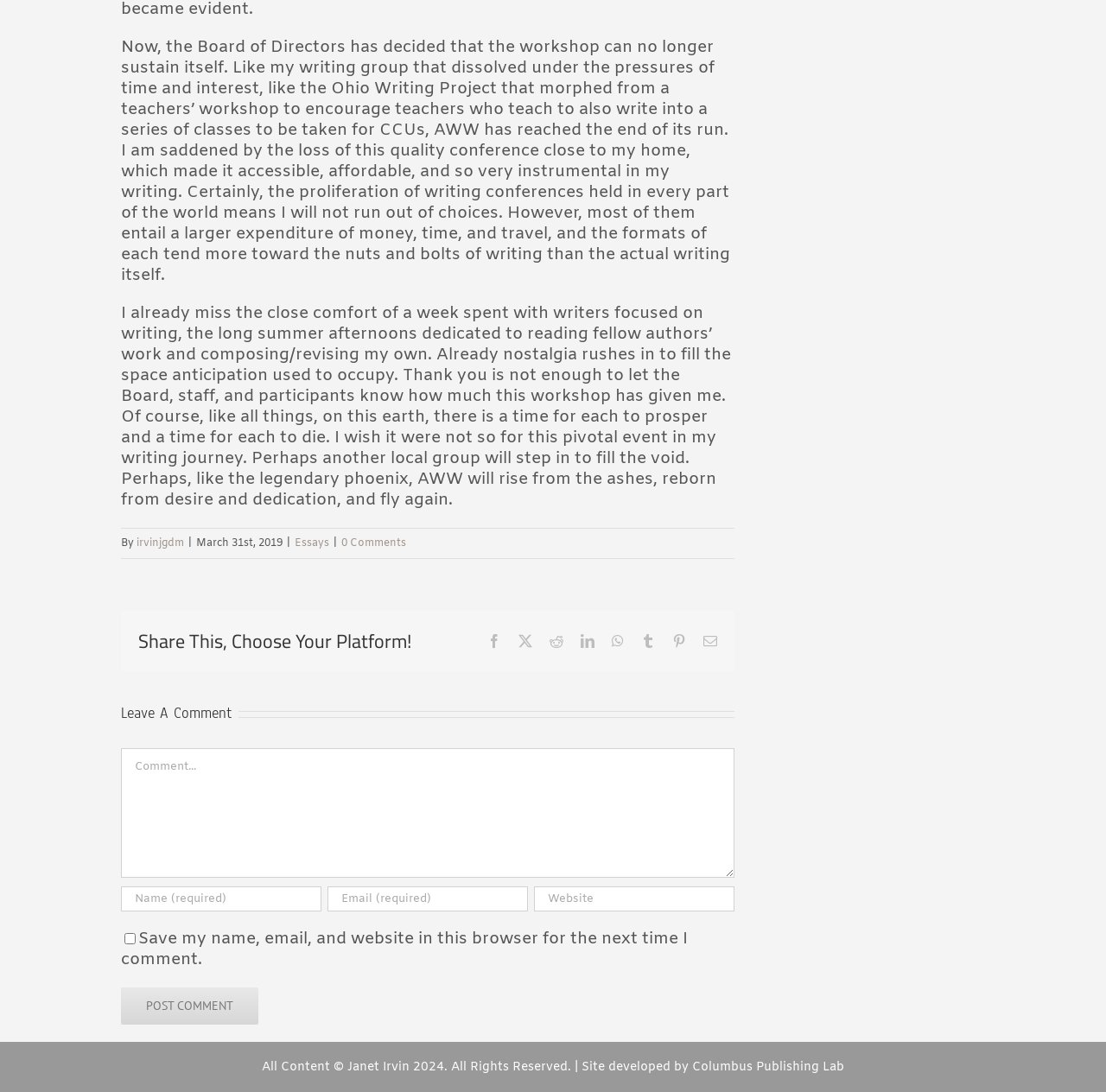Locate the bounding box of the UI element described by: "parent_node: Name name="field-message[value]"" in the given webpage screenshot.

None